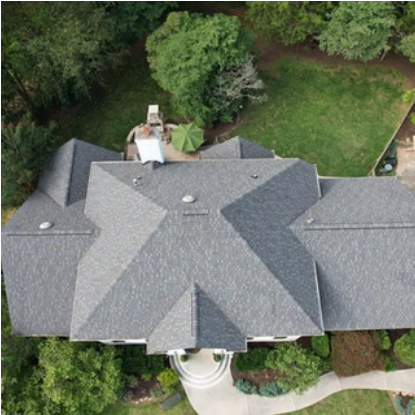Respond to the following query with just one word or a short phrase: 
What is the condition of the roof?

Solid and free of damage